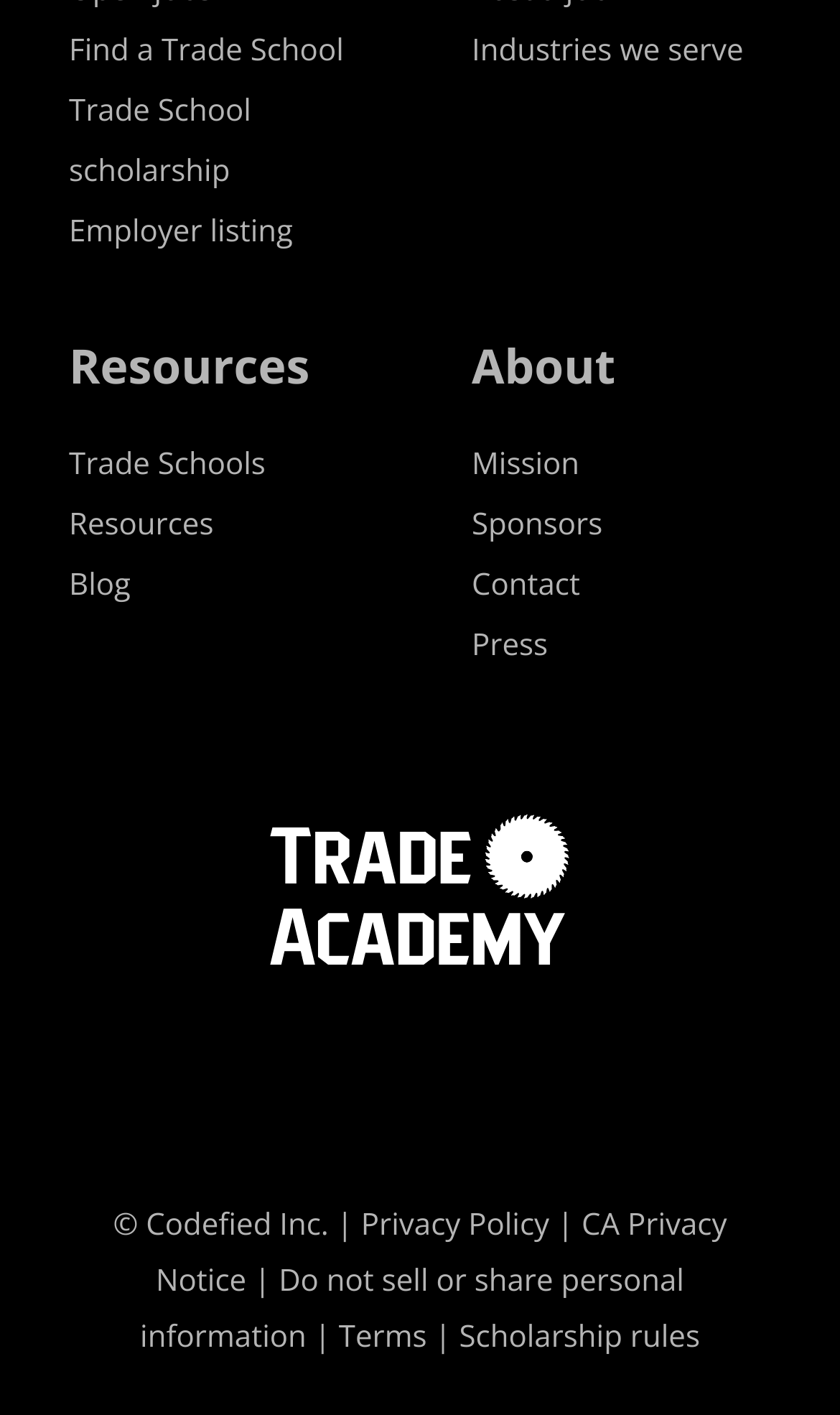What is the category of links on the right side?
Using the image provided, answer with just one word or phrase.

About